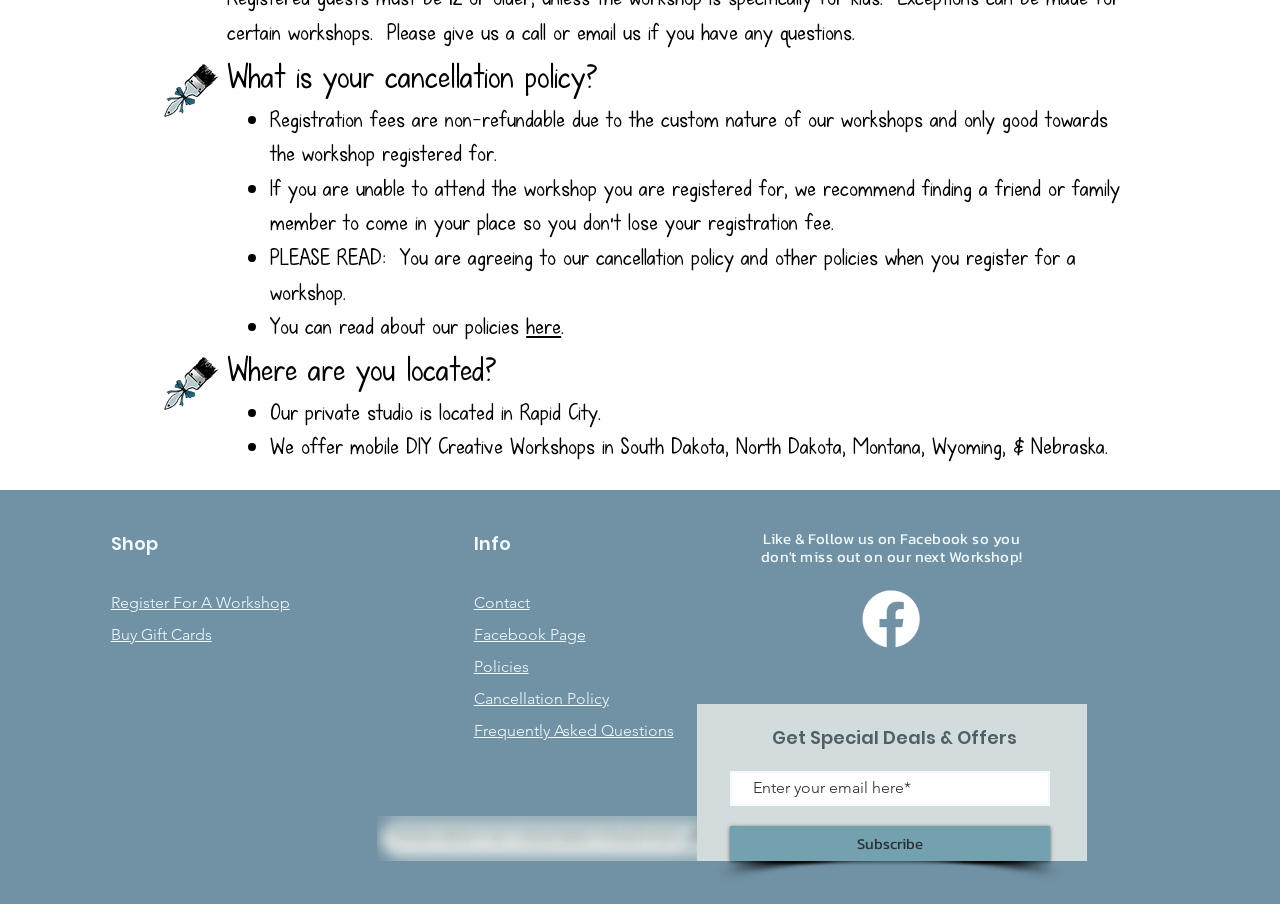Can you identify the bounding box coordinates of the clickable region needed to carry out this instruction: 'Click Register For A Workshop'? The coordinates should be four float numbers within the range of 0 to 1, stated as [left, top, right, bottom].

[0.086, 0.656, 0.226, 0.677]